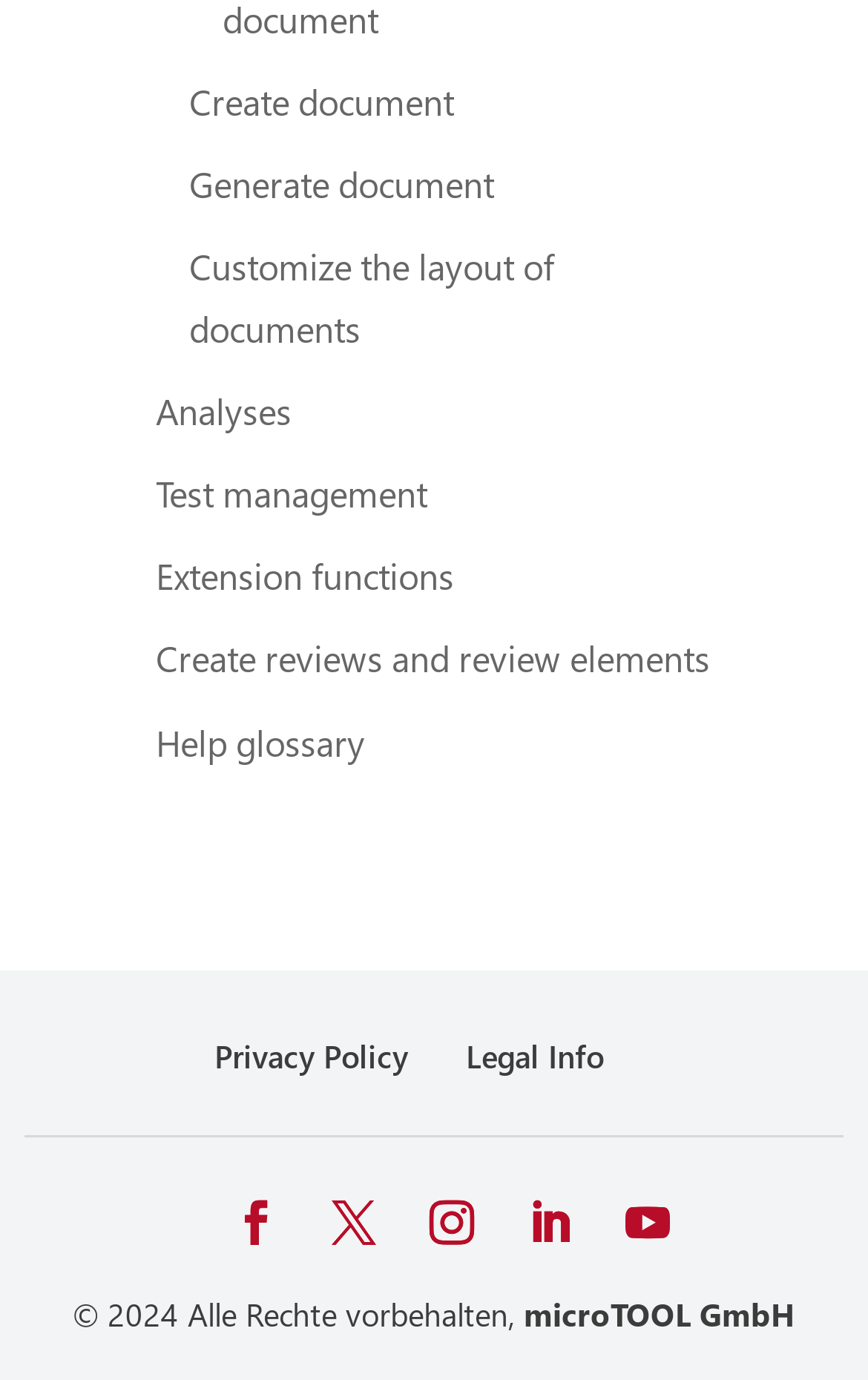Provide a short answer to the following question with just one word or phrase: What is the last item in the bottom footer?

microTOOL GmbH